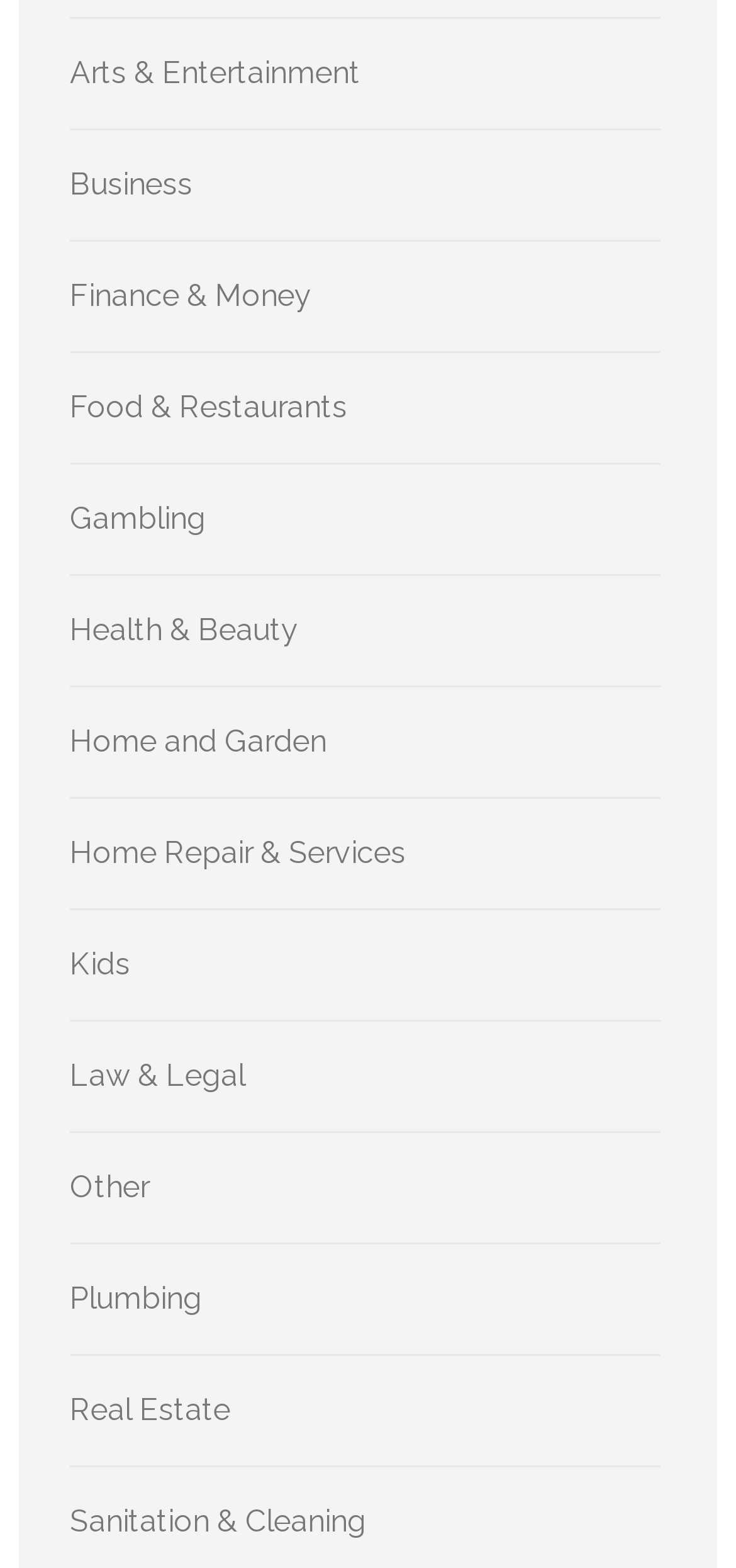Point out the bounding box coordinates of the section to click in order to follow this instruction: "Explore Business".

[0.095, 0.106, 0.262, 0.129]